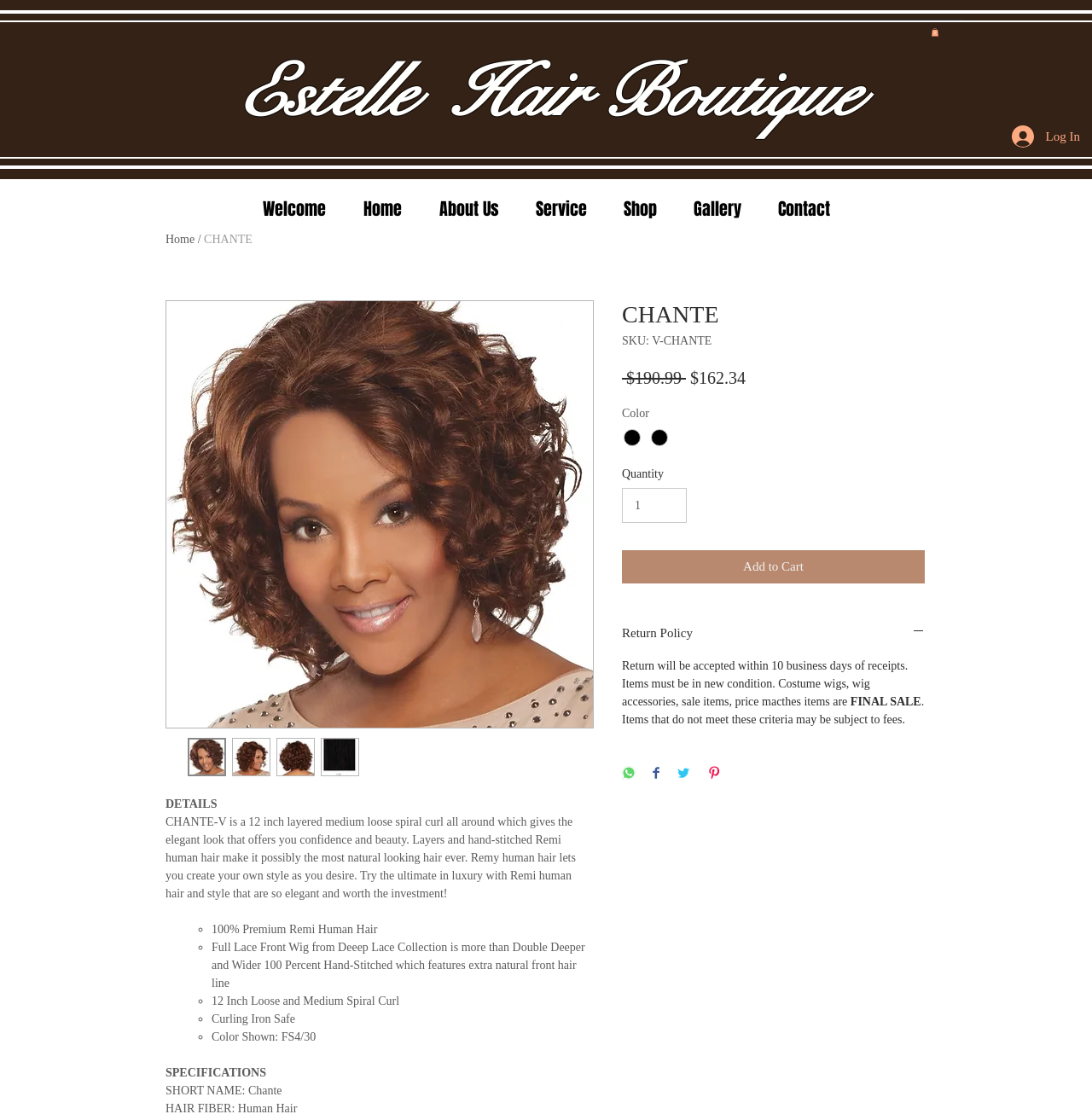Please find the bounding box coordinates of the element that needs to be clicked to perform the following instruction: "Click the 'Log In' button". The bounding box coordinates should be four float numbers between 0 and 1, represented as [left, top, right, bottom].

[0.915, 0.108, 1.0, 0.137]